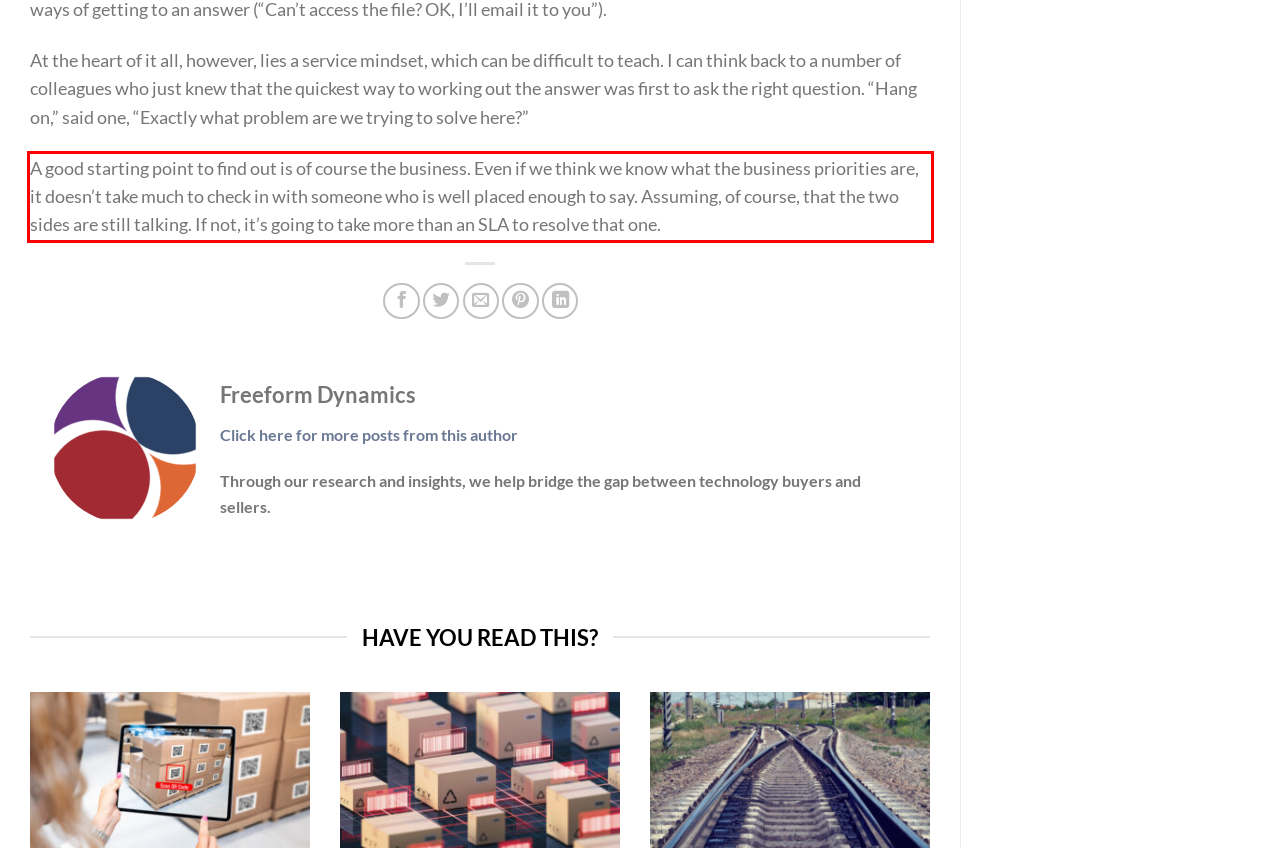You have a screenshot with a red rectangle around a UI element. Recognize and extract the text within this red bounding box using OCR.

A good starting point to find out is of course the business. Even if we think we know what the business priorities are, it doesn’t take much to check in with someone who is well placed enough to say. Assuming, of course, that the two sides are still talking. If not, it’s going to take more than an SLA to resolve that one.